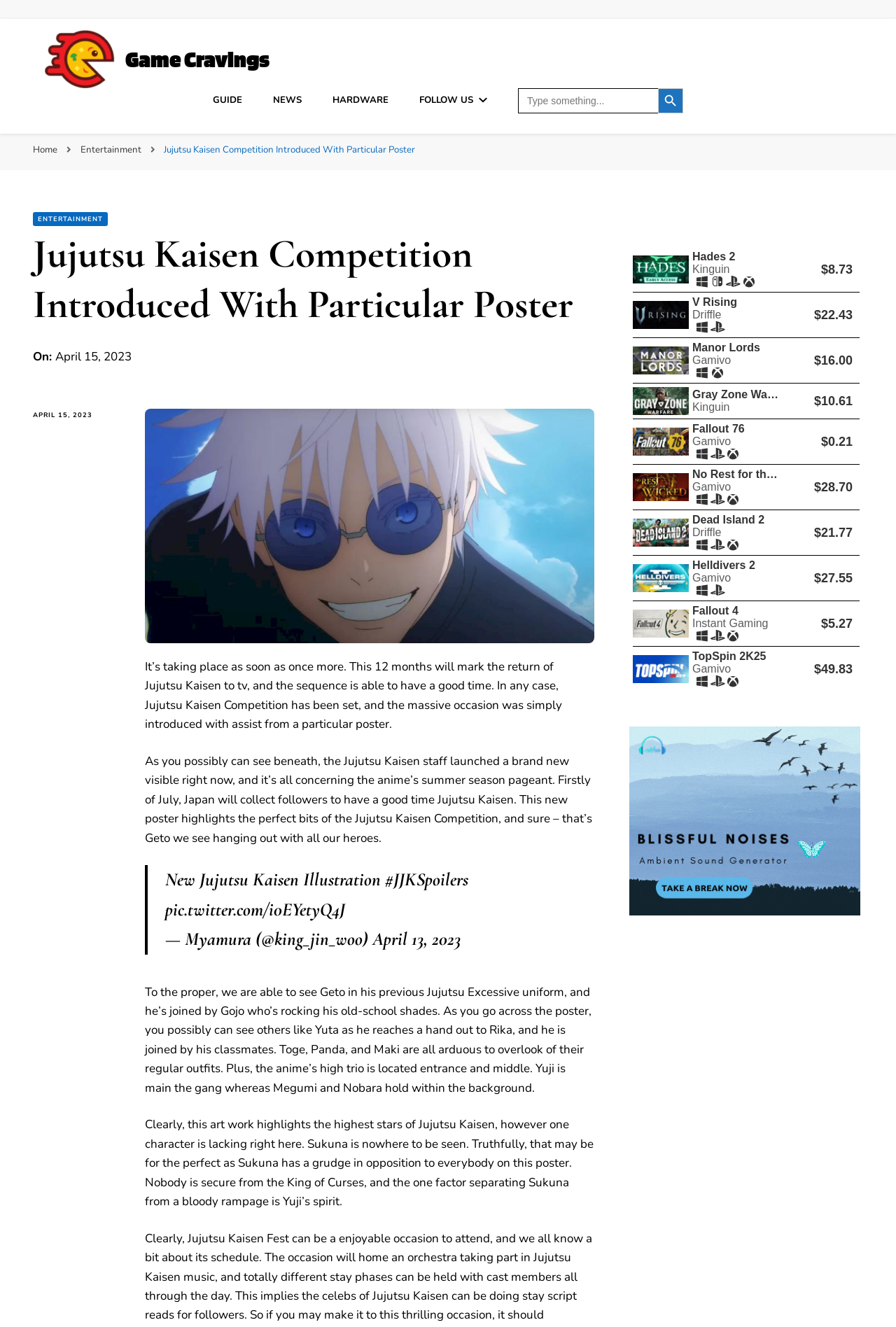Please give the bounding box coordinates of the area that should be clicked to fulfill the following instruction: "Read Jujutsu Kaisen Competition news". The coordinates should be in the format of four float numbers from 0 to 1, i.e., [left, top, right, bottom].

[0.183, 0.108, 0.463, 0.118]